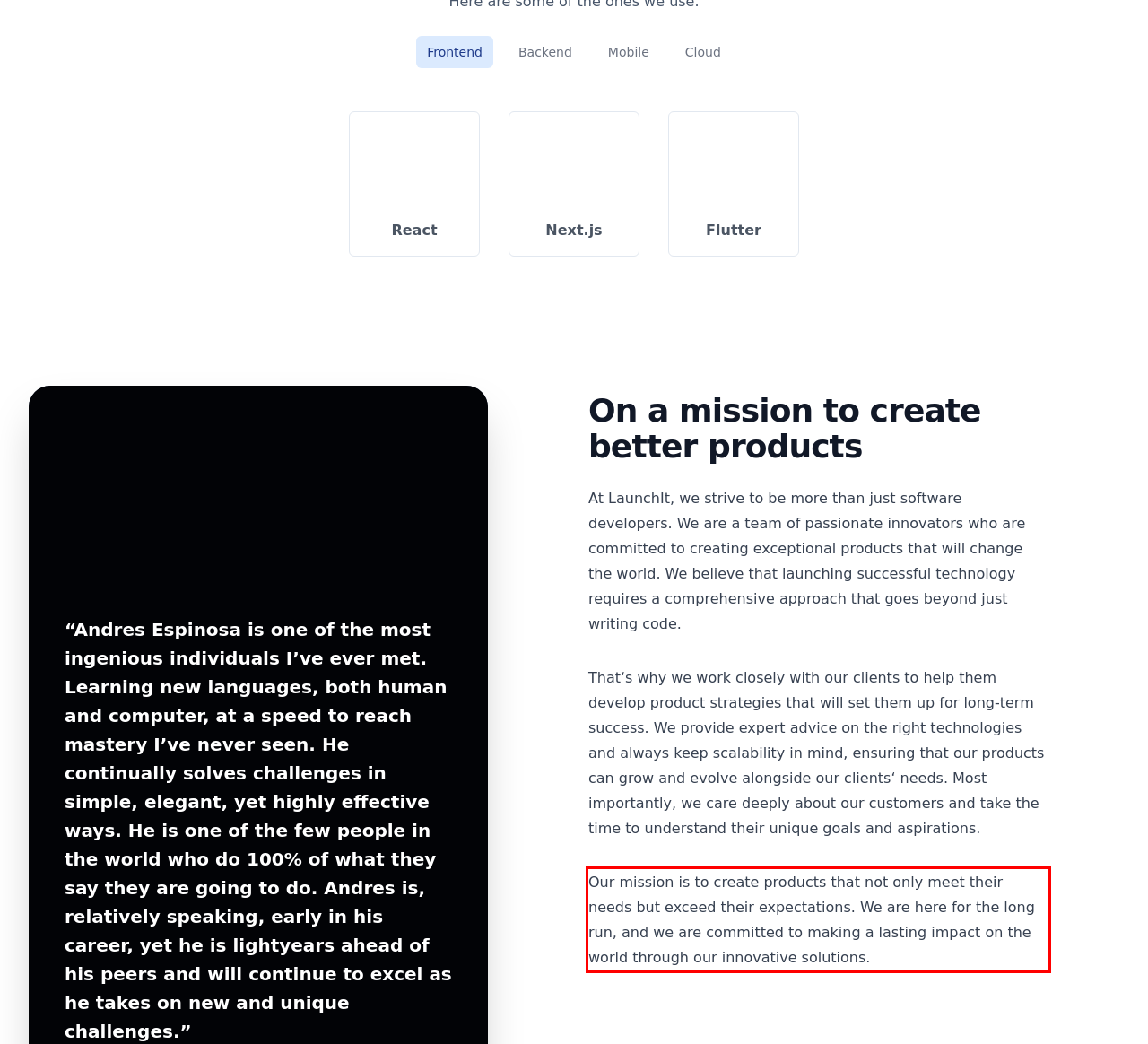Given a screenshot of a webpage with a red bounding box, please identify and retrieve the text inside the red rectangle.

Our mission is to create products that not only meet their needs but exceed their expectations. We are here for the long run, and we are committed to making a lasting impact on the world through our innovative solutions.